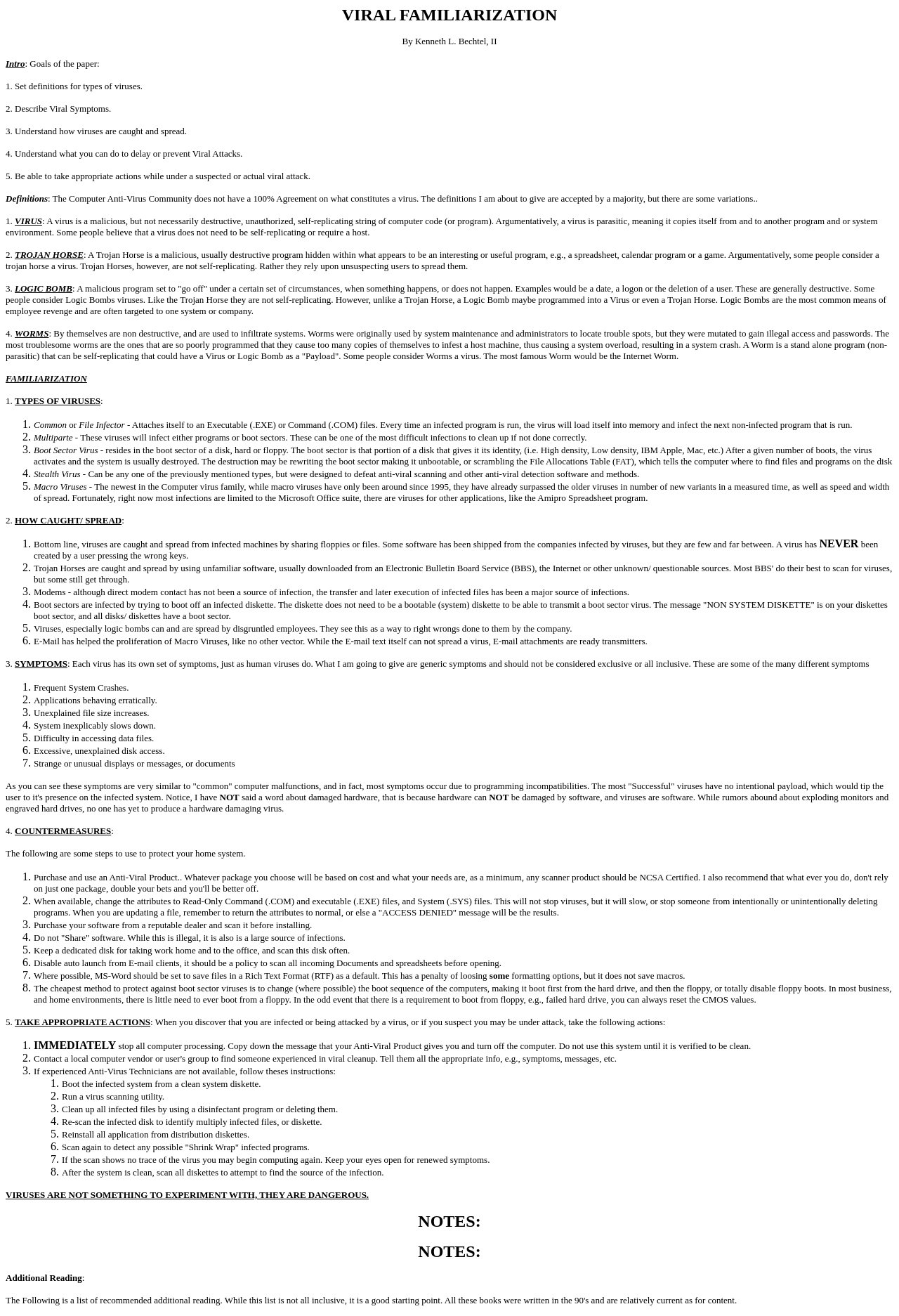What are the types of viruses discussed in the paper?
Please use the visual content to give a single word or phrase answer.

VIRUS, TROJAN HORSE, LOGIC BOMB, WORMS